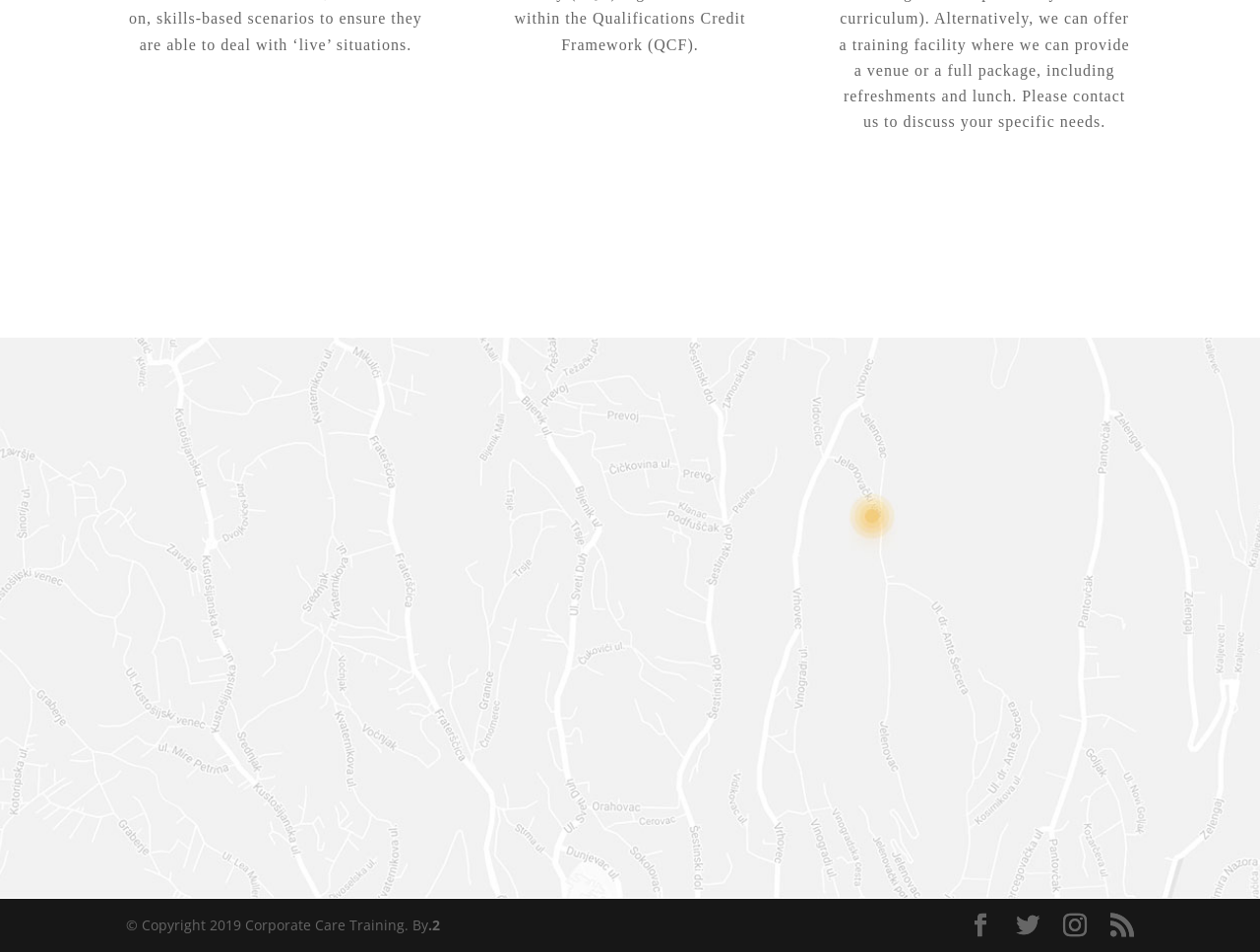Please identify the bounding box coordinates of the area I need to click to accomplish the following instruction: "Send an email to REBECCA".

[0.537, 0.586, 0.836, 0.643]